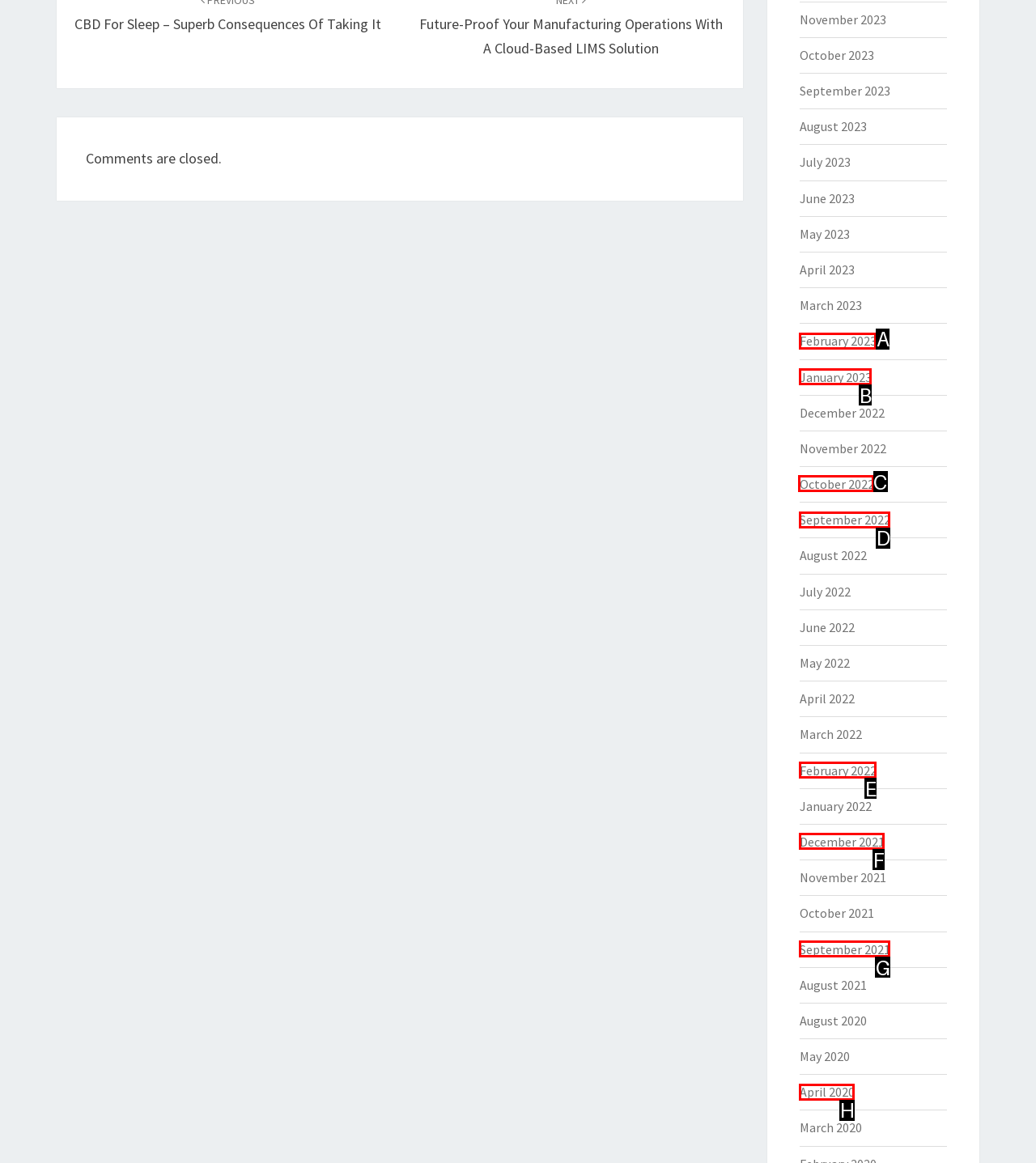Identify the appropriate choice to fulfill this task: View October 2022
Respond with the letter corresponding to the correct option.

C